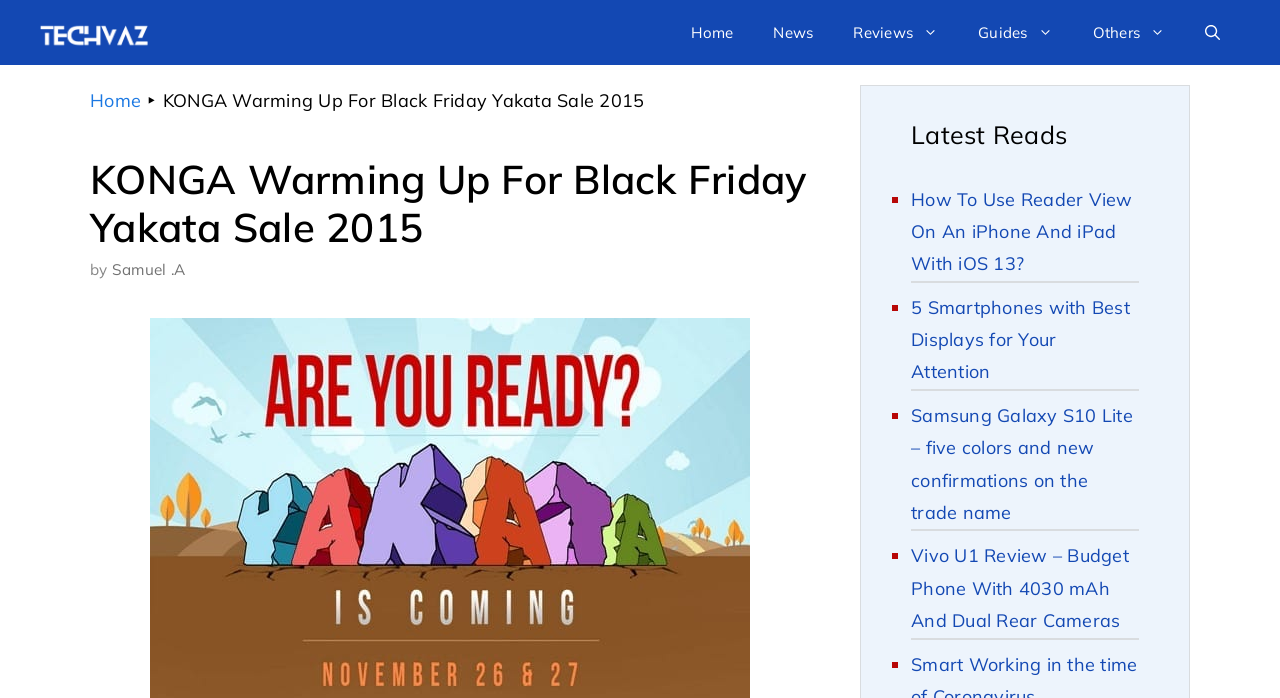What is the main heading of this webpage? Please extract and provide it.

KONGA Warming Up For Black Friday Yakata Sale 2015